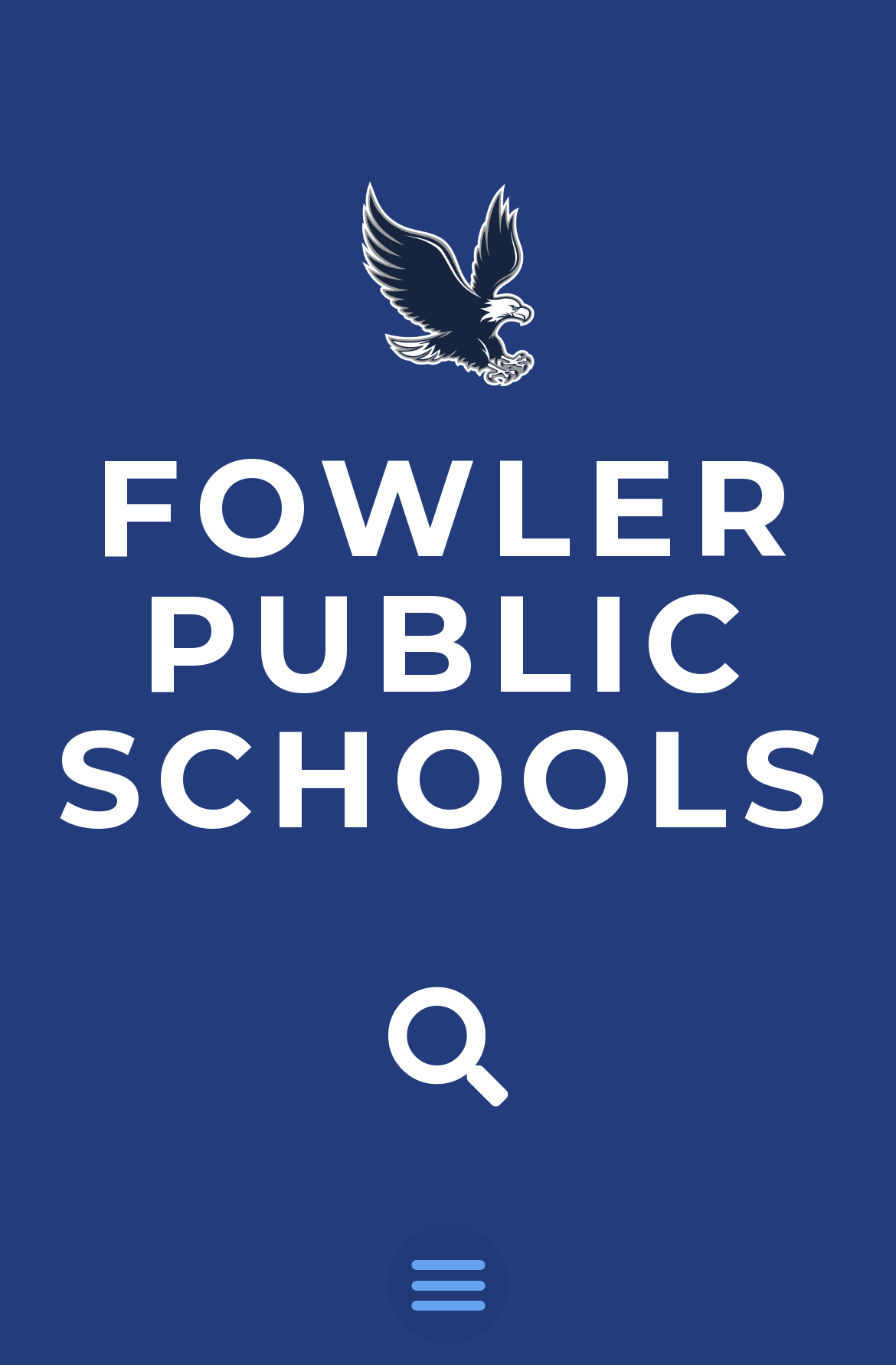Given the element description: "Menu", predict the bounding box coordinates of this UI element. The coordinates must be four float numbers between 0 and 1, given as [left, top, right, bottom].

[0.433, 0.896, 0.567, 0.984]